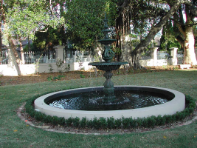Respond concisely with one word or phrase to the following query:
What provides shade in the background?

Tall trees